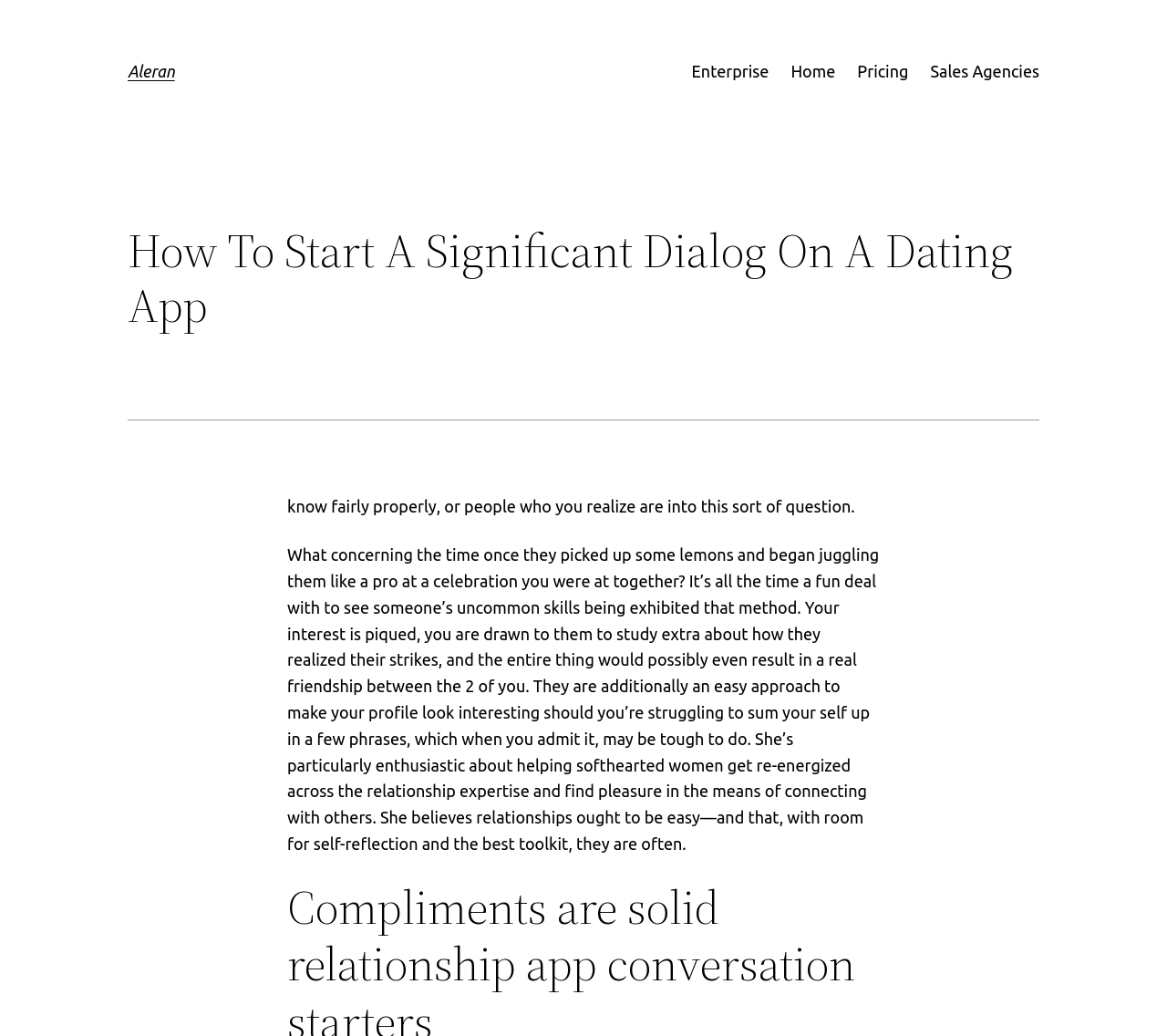What is the main topic of the text?
Using the image, provide a detailed and thorough answer to the question.

The text primarily focuses on providing tips and advice on how to start a significant conversation on a dating app, making it the main topic of the text.